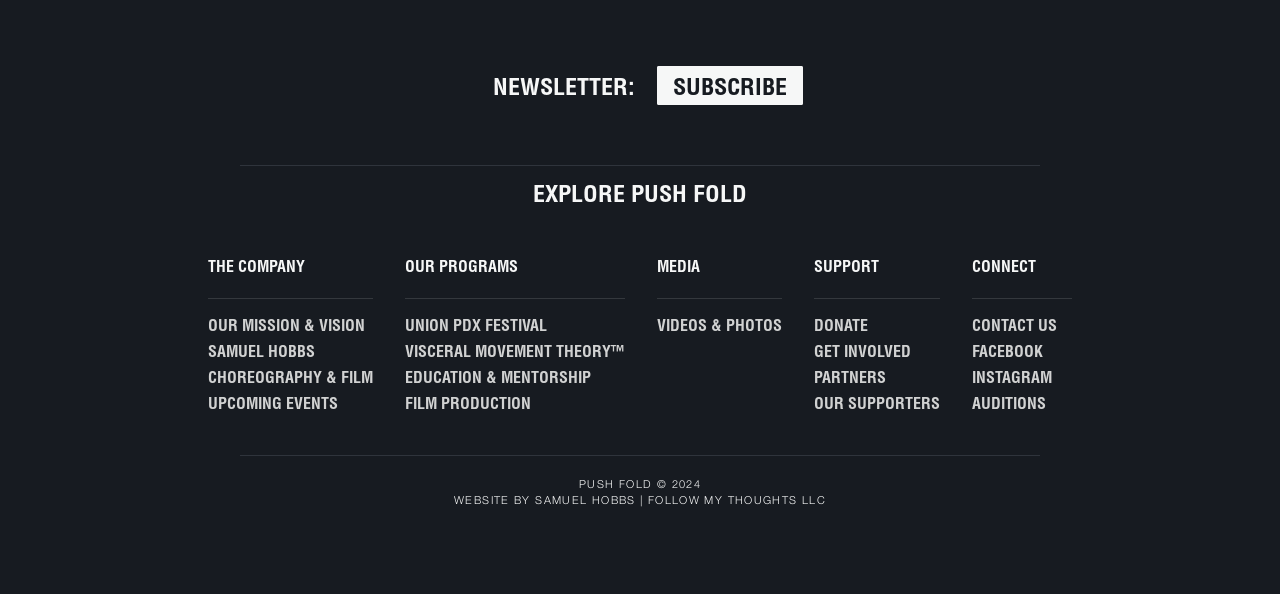Locate the bounding box coordinates of the clickable region to complete the following instruction: "Learn about the company."

[0.162, 0.431, 0.291, 0.474]